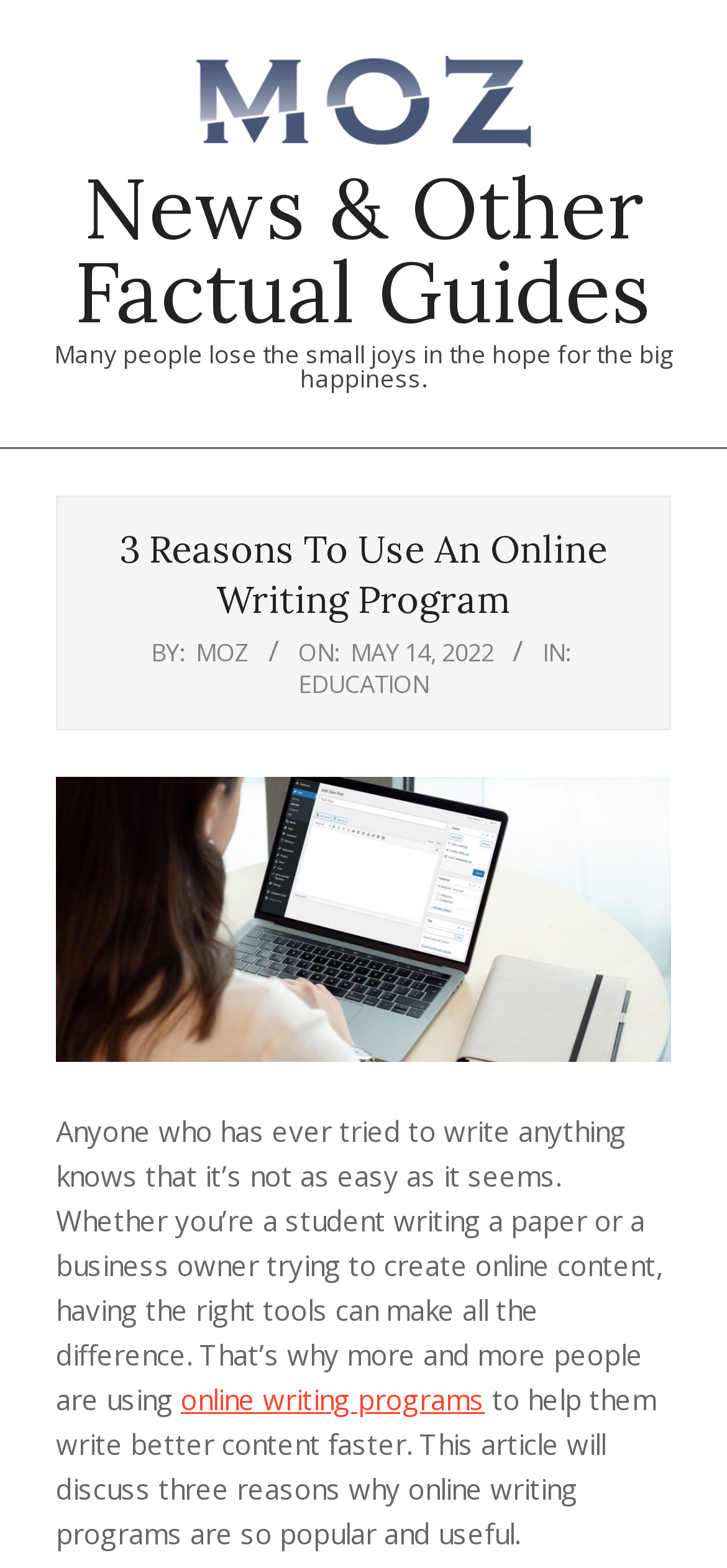Determine the bounding box coordinates of the UI element described by: "alt="Moz Logo"".

[0.269, 0.051, 0.731, 0.074]